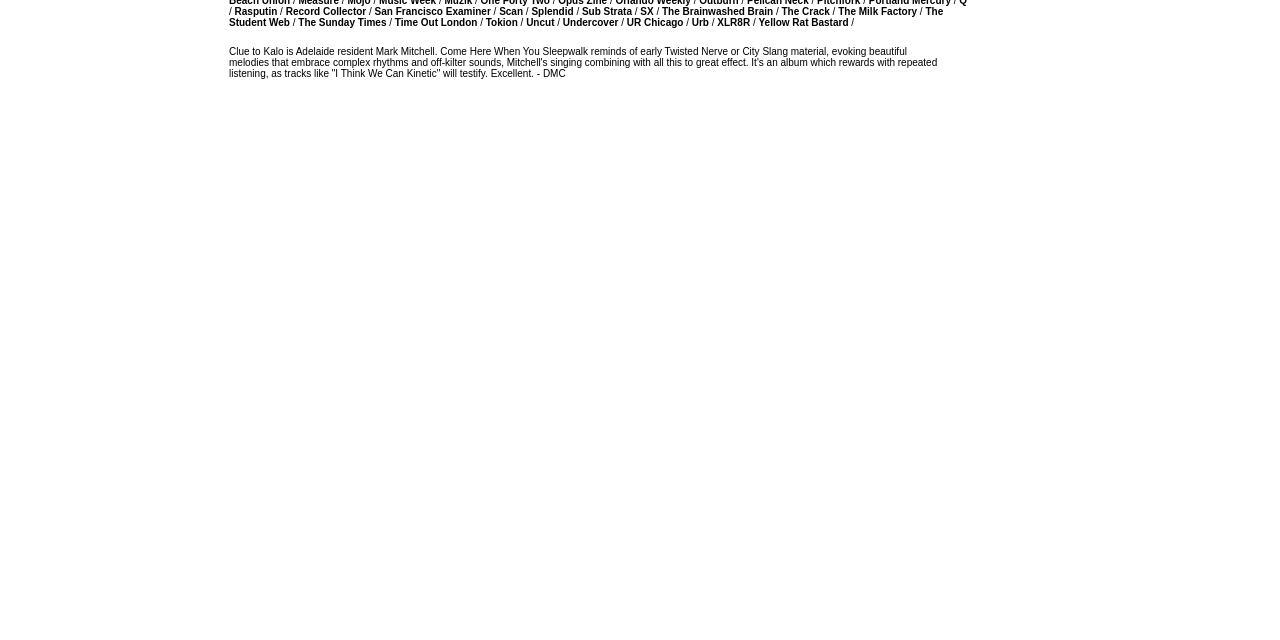Please find the bounding box for the UI component described as follows: "The Brainwashed Brain".

[0.517, 0.009, 0.604, 0.027]